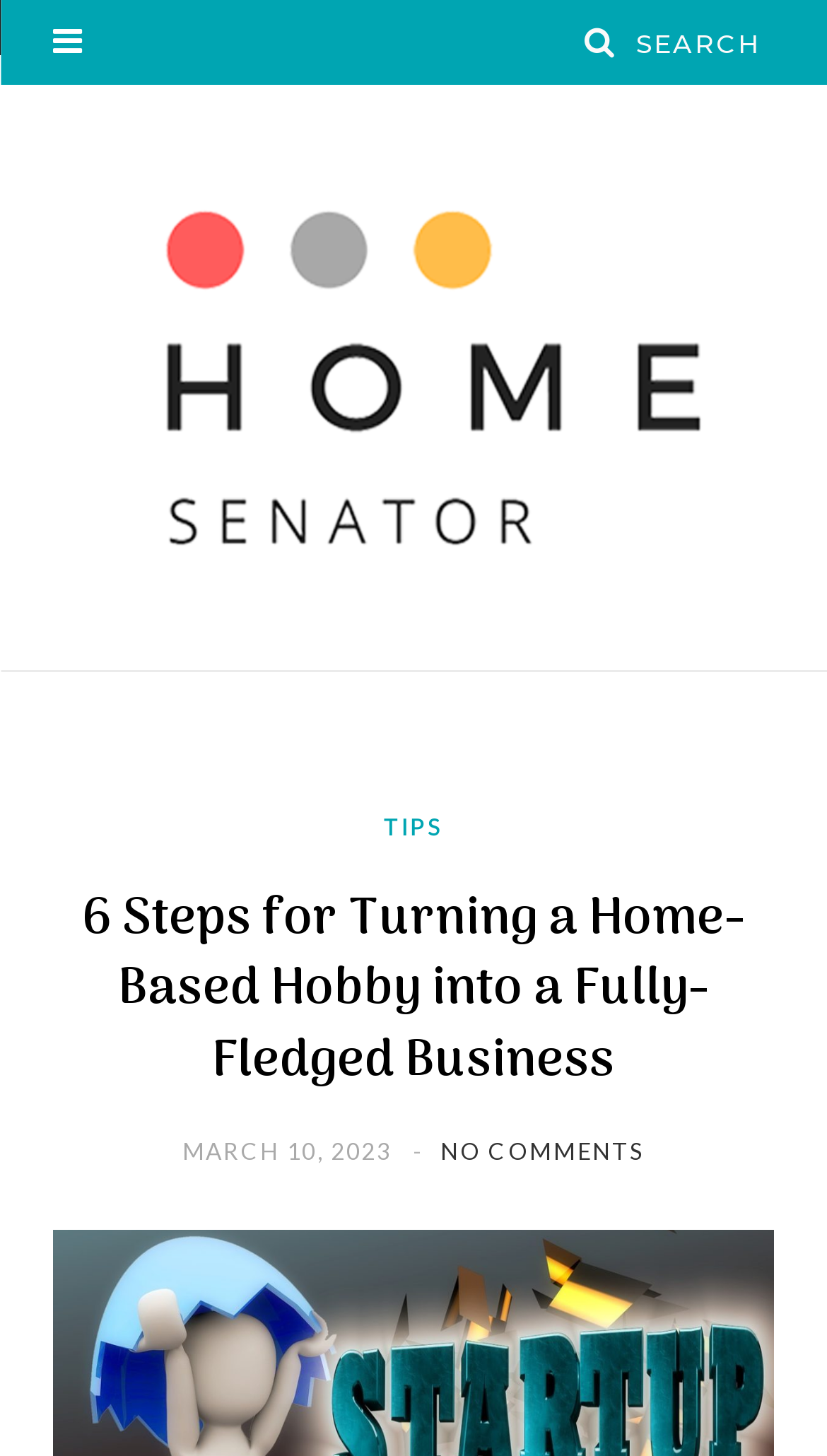Please provide a brief answer to the following inquiry using a single word or phrase:
What is the date of the webpage's publication?

MARCH 10, 2023